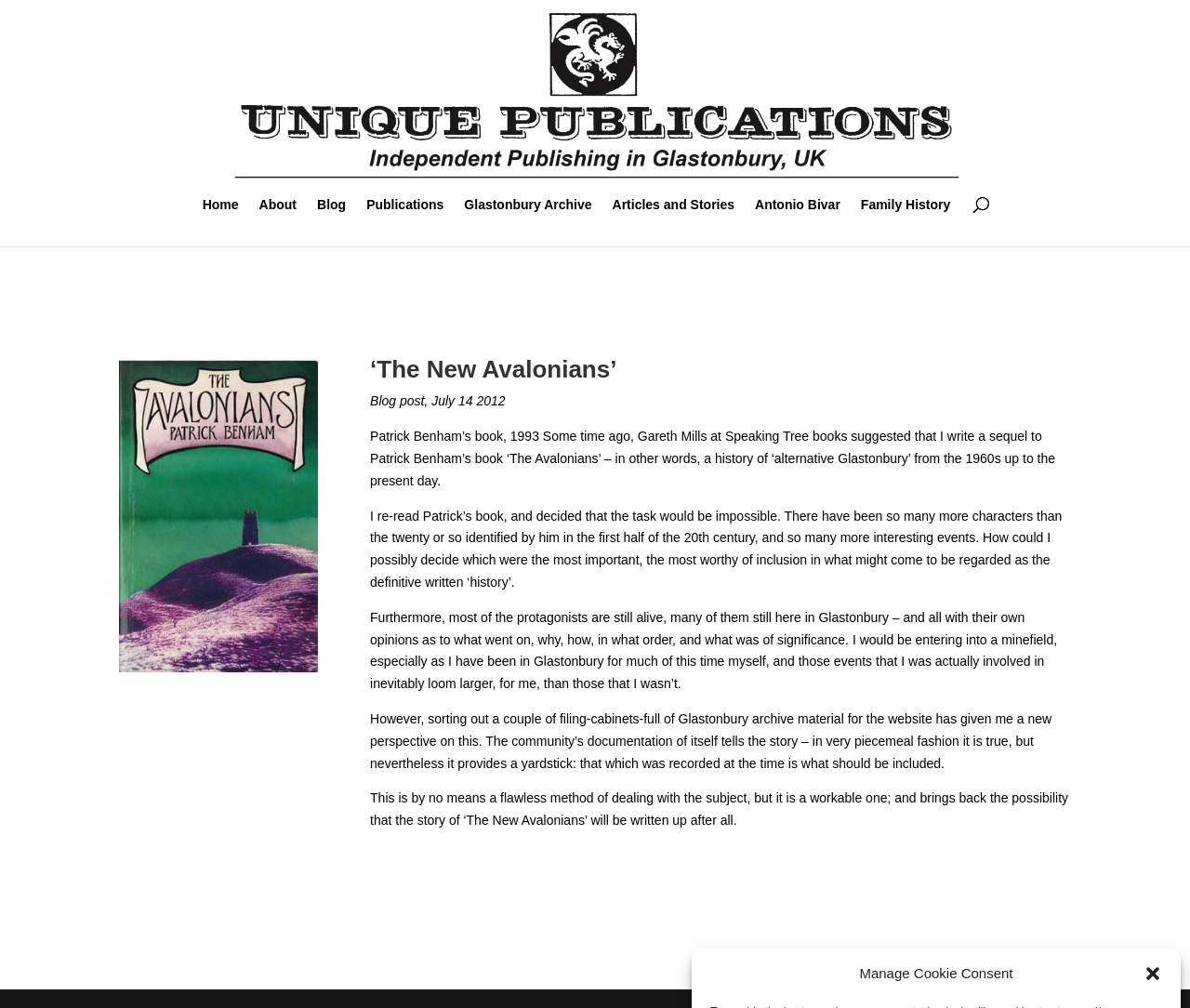Create an elaborate caption that covers all aspects of the webpage.

The webpage is about a blog post titled "The New Avalonians" published on July 14, 2012. At the top right corner, there is a button to close a dialogue. Below it, there is a link to "Unique Publications" accompanied by an image with the same name. 

On the top navigation bar, there are seven links: "Home", "About", "Blog", "Publications", "Glastonbury Archive", "Articles and Stories", and "Antonio Bivar" followed by "Family History" on the right. 

The main content of the webpage is an article that occupies most of the page. It starts with an image of "New Avalonians" on the left, followed by a heading "‘The New Avalonians’" on the right. Below the heading, there is a text indicating the blog post's date, "Blog post, July 14 2012". 

The article is divided into four paragraphs. The first paragraph discusses the idea of writing a sequel to Patrick Benham's book "The Avalonians" and the challenges of doing so. The second paragraph explains why the task seemed impossible, citing the many characters and events involved. The third paragraph highlights the difficulties of writing a definitive history, especially when many of the protagonists are still alive and have their own opinions. The fourth paragraph describes how sorting through Glastonbury archive material has given the author a new perspective on the project, making it possible to write the story of "The New Avalonians" after all.